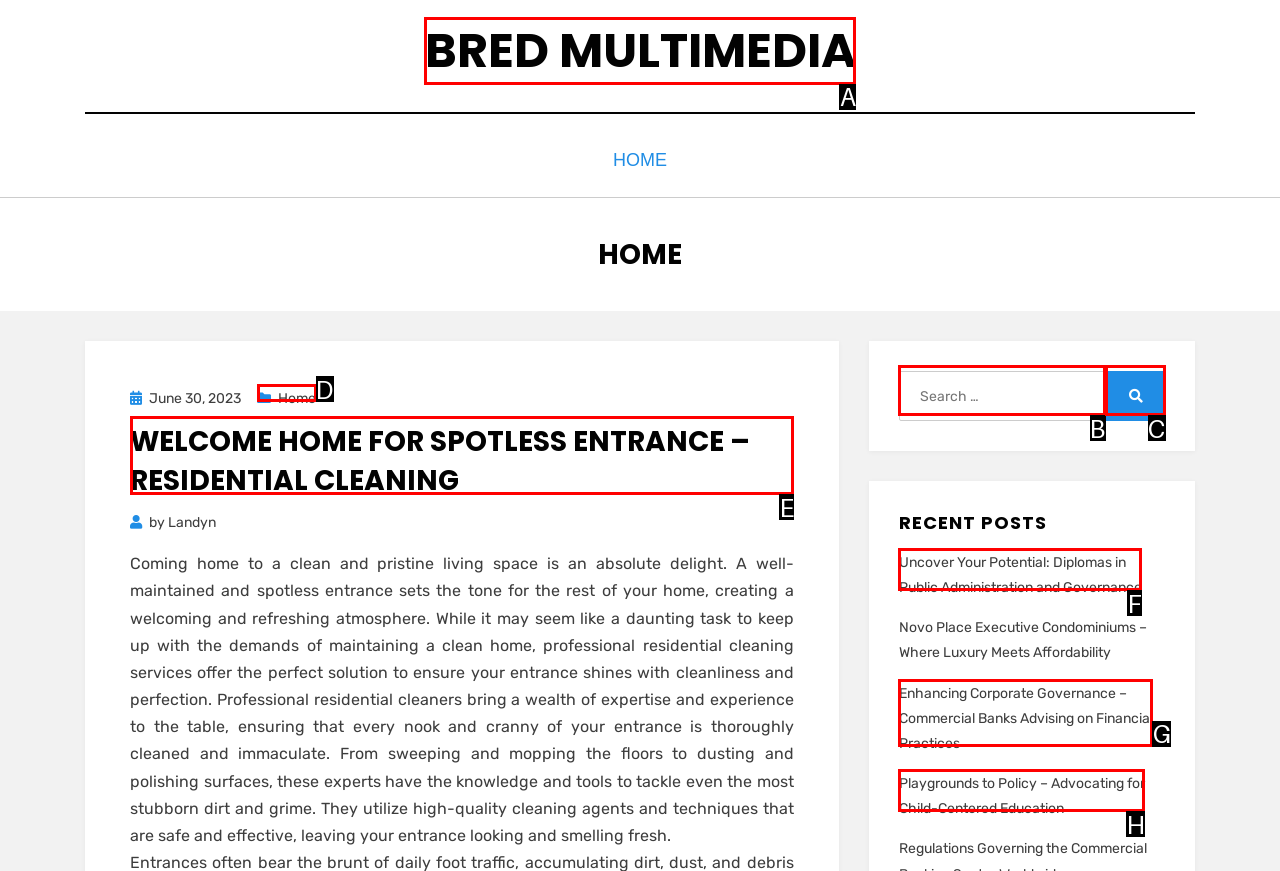Select the correct option from the given choices to perform this task: Read the WELCOME HOME FOR SPOTLESS ENTRANCE article. Provide the letter of that option.

E